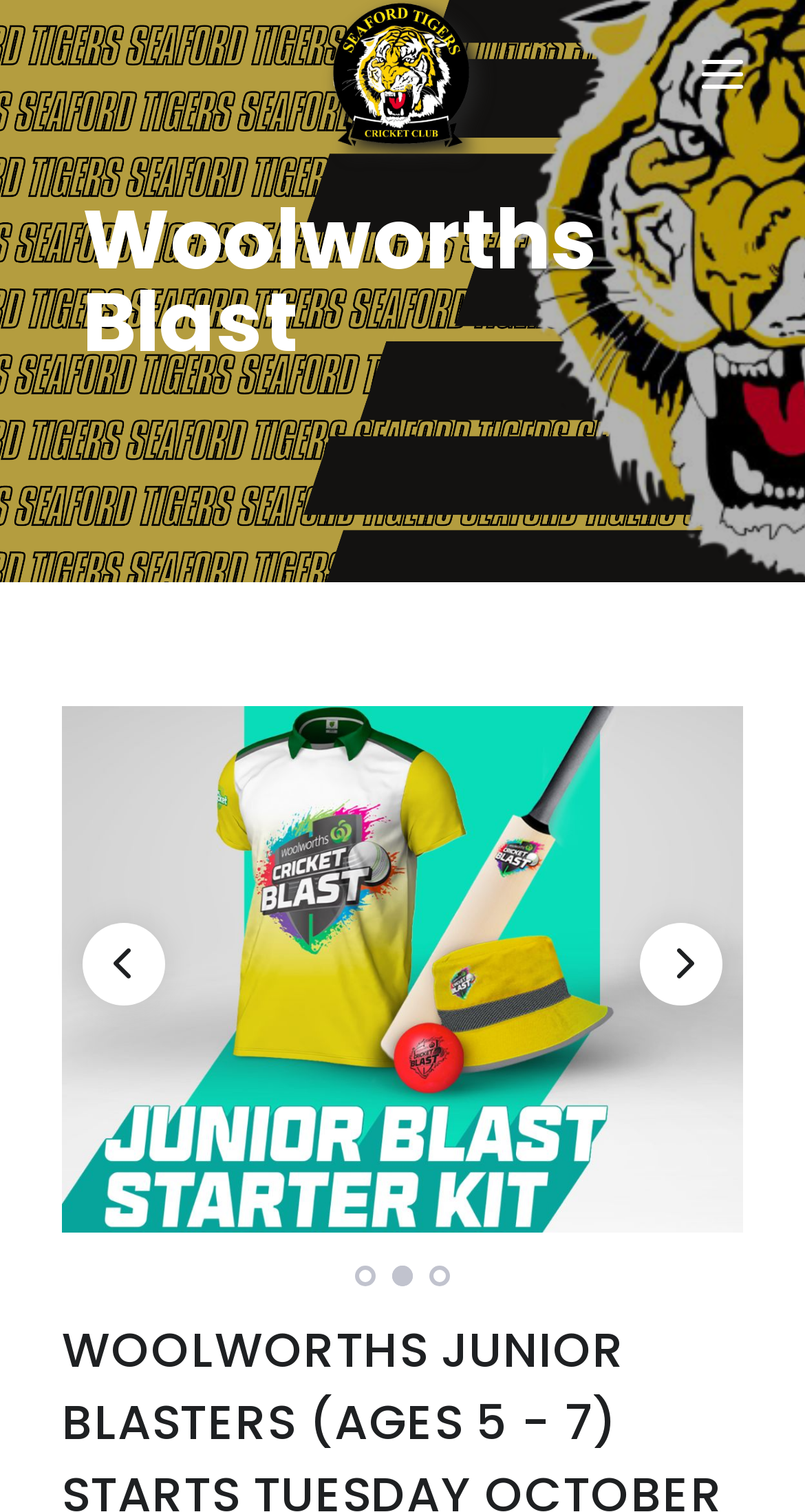Provide a thorough description of the webpage's content and layout.

This webpage is about the Seaford Tigers Cricket Club, specifically the Woolworths Blast section. At the top, there is a club logo image, which is also a link, positioned centrally. To the right of the logo, there is a small link with no text. 

Below the logo, there is a horizontal navigation menu with several links, including "HOME", "ABOUT", "CLUB OFFICIALS", "CODE OF CONDUCT", "SEASON 2023/24", and "SPONSORS". These links are evenly spaced and stretch across the page.

Under the navigation menu, there is a section with several links related to the club's history, policies, facilities, and team song. These links are arranged vertically and are positioned to the left of the page.

To the right of these links, there is a heading that reads "Woolworths Blast". Below this heading, there is a link to "Woolworths Blast Kit" which is accompanied by an image.

Further down the page, there are buttons for "Previous" and "Next", positioned on either side of the page. Below these buttons, there are three small list items, represented by page dots, which are centered horizontally.

At the very bottom of the page, there is a link with two icons, positioned to the right of the page.